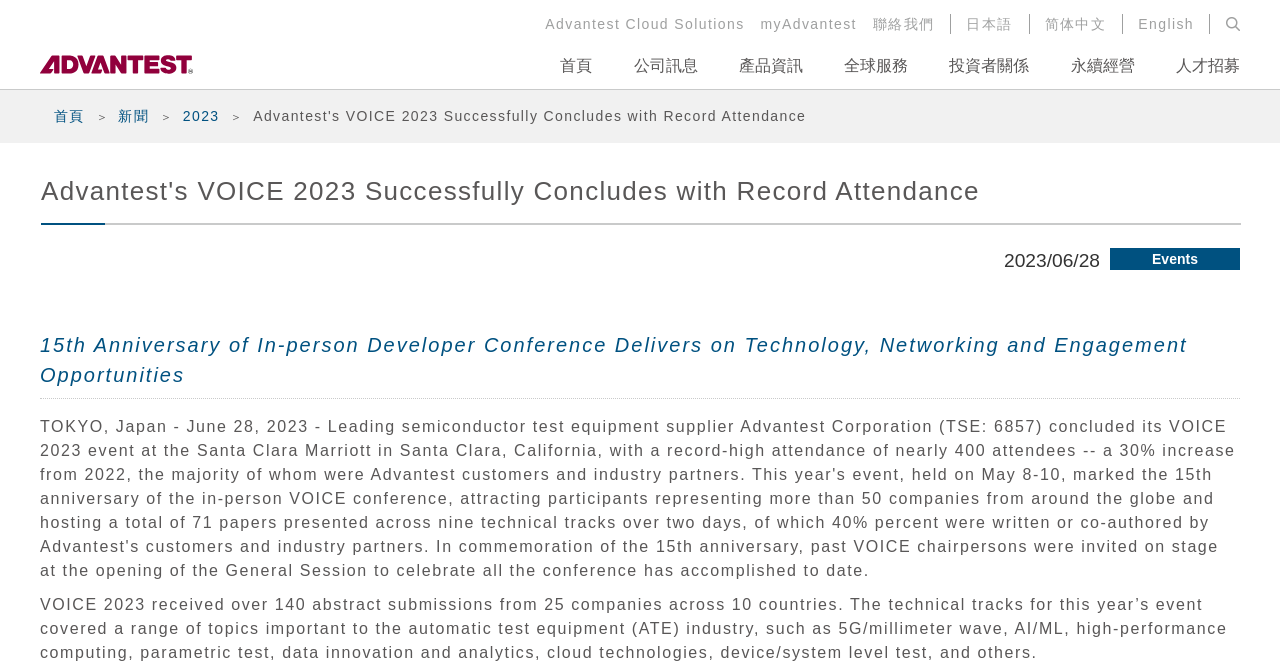Please identify the coordinates of the bounding box for the clickable region that will accomplish this instruction: "View company information".

[0.495, 0.086, 0.545, 0.112]